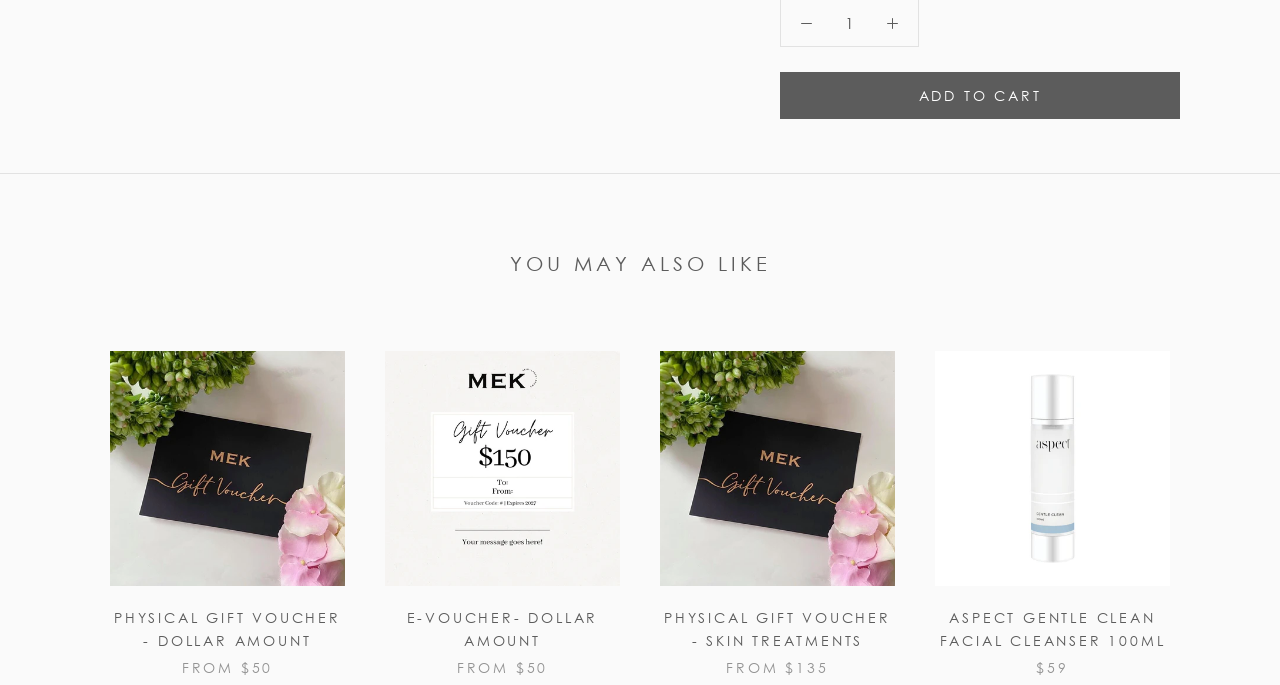Using the provided element description: "E-Voucher- Dollar Amount", determine the bounding box coordinates of the corresponding UI element in the screenshot.

[0.318, 0.889, 0.467, 0.947]